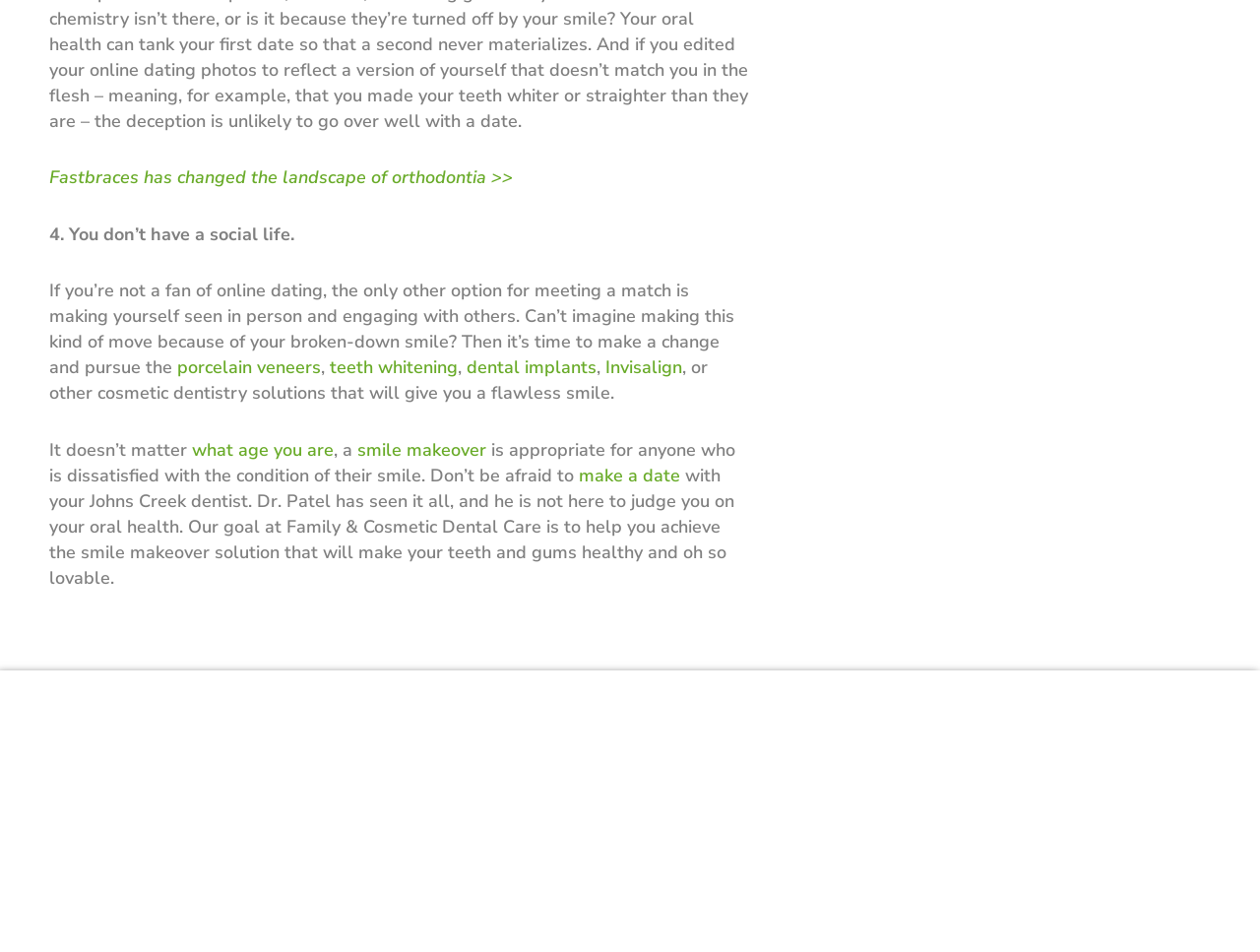Please locate the bounding box coordinates of the region I need to click to follow this instruction: "Learn more about Fastbraces".

[0.039, 0.174, 0.407, 0.199]